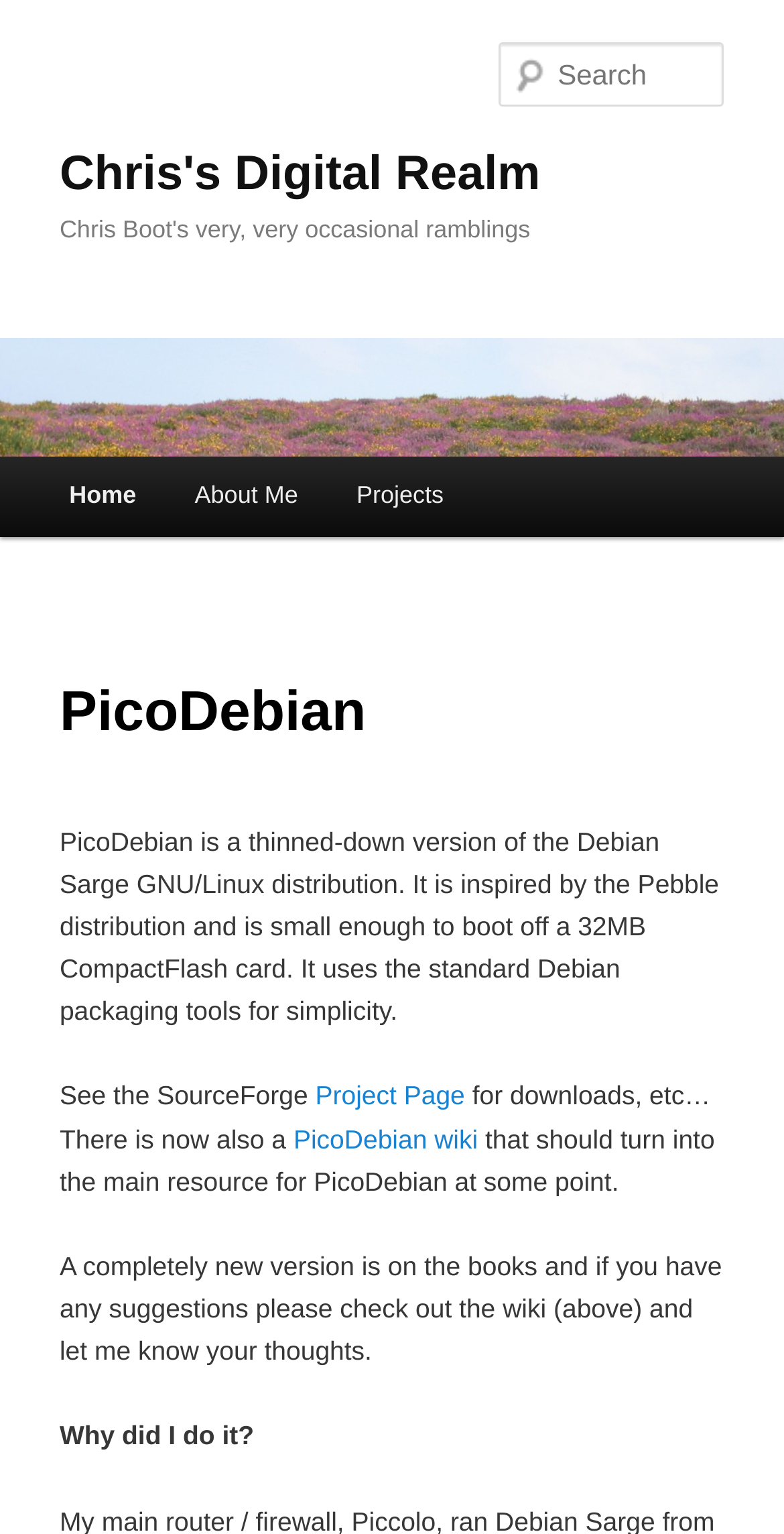What is PicoDebian?
Refer to the image and give a detailed response to the question.

Based on the webpage content, PicoDebian is described as a thinned-down version of the Debian Sarge GNU/Linux distribution, which is small enough to boot off a 32MB CompactFlash card.